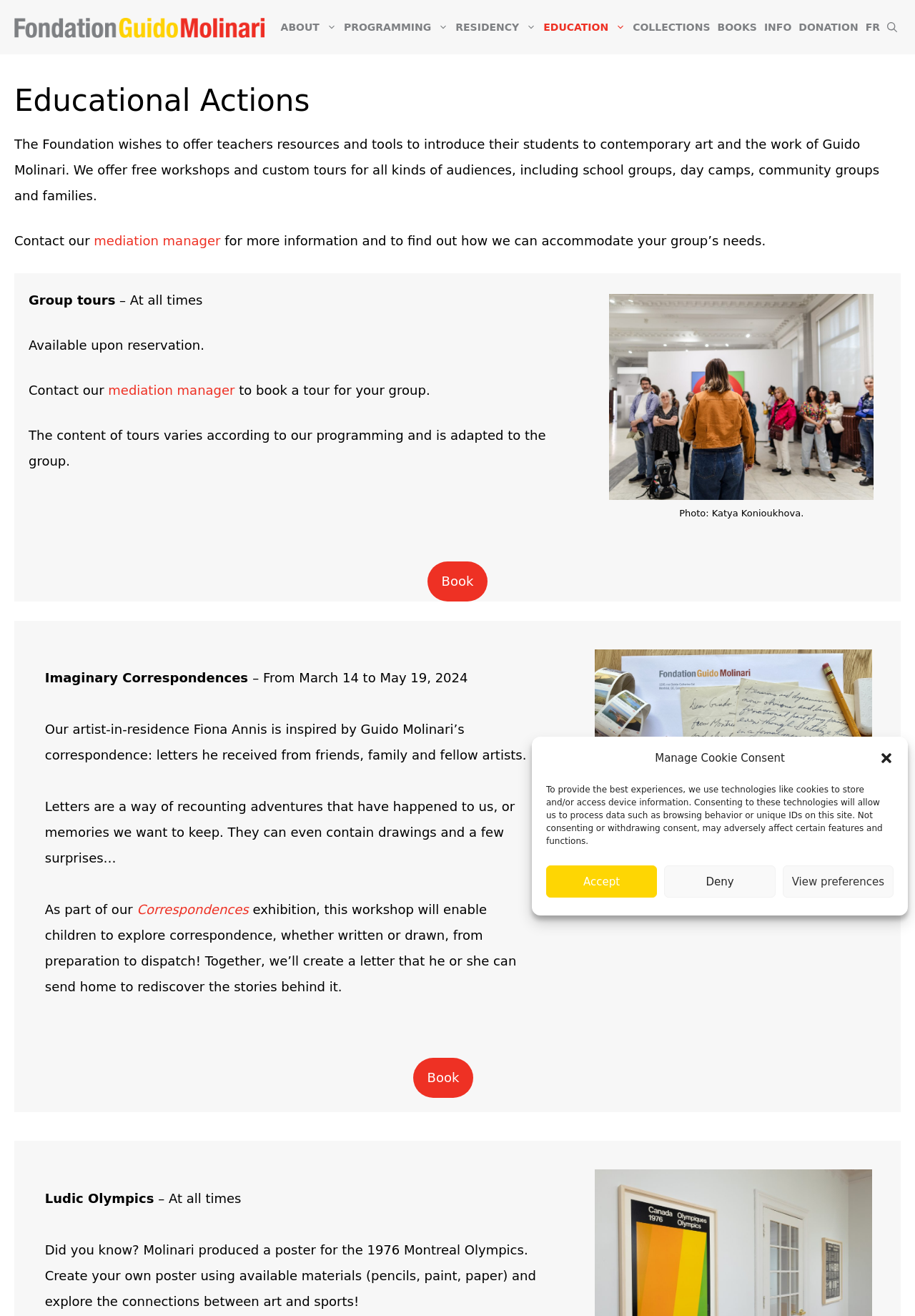Generate a thorough caption that explains the contents of the webpage.

The webpage is about the Guido Molinari Foundation, which offers educational resources and tools for teachers to introduce their students to contemporary art and the work of Guido Molinari. The page has a banner at the top with the foundation's logo and a navigation menu with links to different sections of the website, including "About", "Programming", "Residency", "Education", "Collections", "Books", "Info", and "Donation".

Below the navigation menu, there is a heading that reads "Educational Actions" and a paragraph of text that describes the foundation's educational programs, including free workshops and custom tours for various types of groups. There is also a call to action to contact the mediation manager for more information.

The page then lists three educational programs: "Group tours", "Imaginary Correspondences", and "Ludic Olympics". Each program has a brief description and a "Book" link to reserve a spot. The "Group tours" program offers customized tours for groups, while "Imaginary Correspondences" is a workshop inspired by Guido Molinari's correspondence, where children can explore writing and drawing letters. "Ludic Olympics" is a program that allows children to create their own posters using various materials, inspired by Molinari's poster for the 1976 Montreal Olympics.

There are also two images on the page, one with a caption "Photo: Katya Konioukhova" and another with a caption "Photo: Guido Molinari Foundation". These images are likely related to the educational programs being described.

At the bottom of the page, there is a dialog box for managing cookie consent, with options to accept, deny, or view preferences.